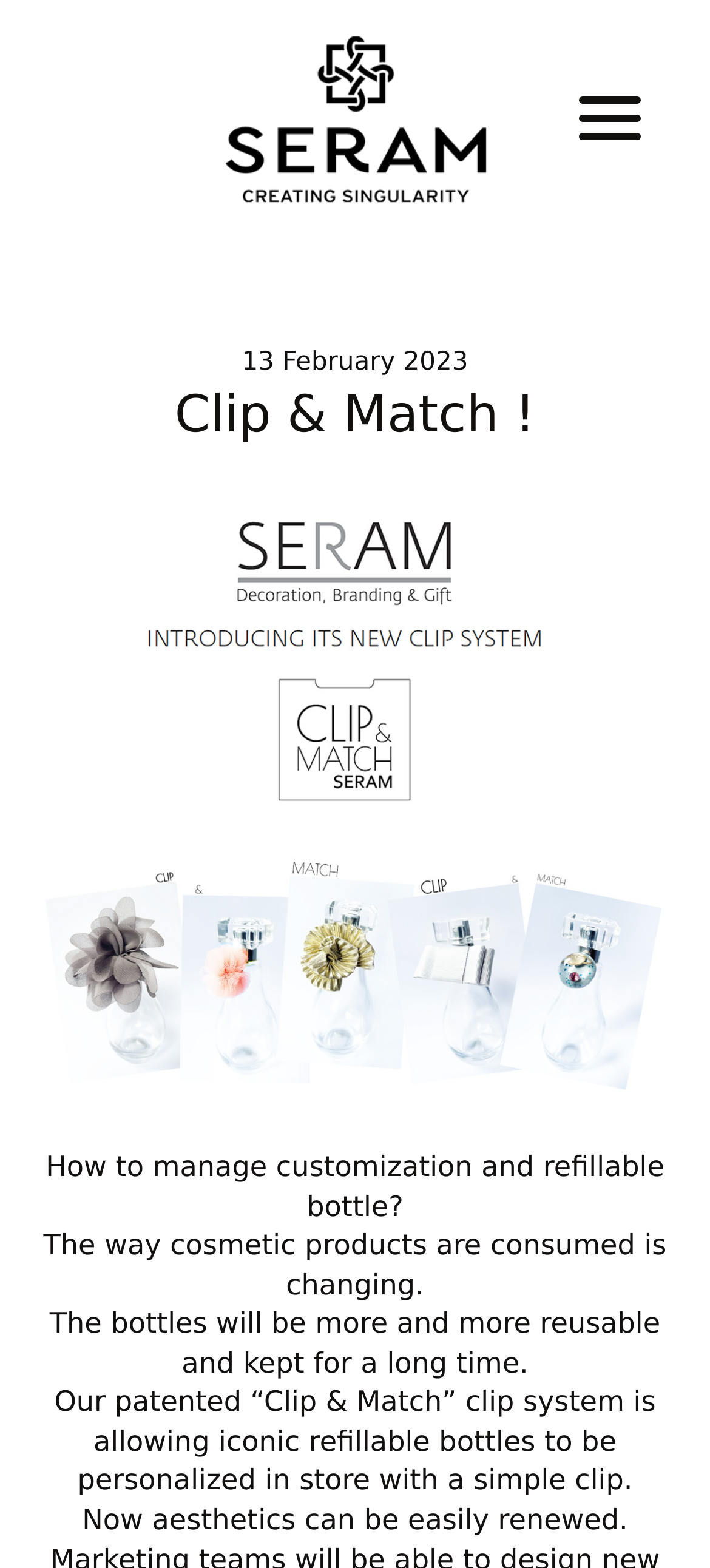Analyze and describe the webpage in a detailed narrative.

The webpage is about Clip & Match!, a service provided by SERAM, which focuses on decoration, branding, and gifts. At the top left of the page, there is a link to SERAM's main page. Below it, there is a date, "13 February 2023", indicating when the content was published or updated.

The main title of the page, "Clip & Match!", is prominently displayed in the middle of the top section. Below the title, there is a series of paragraphs that discuss the changing way of consuming cosmetic products, emphasizing the increasing use of reusable bottles. The text explains how the patented "Clip & Match" clip system allows for personalization of iconic refillable bottles in-store with a simple clip.

On the right side of the page, there is a search box labeled "Search the current site", where users can input keywords to search for content within the website. Overall, the page appears to be an informational article or blog post about the Clip & Match! service and its benefits.